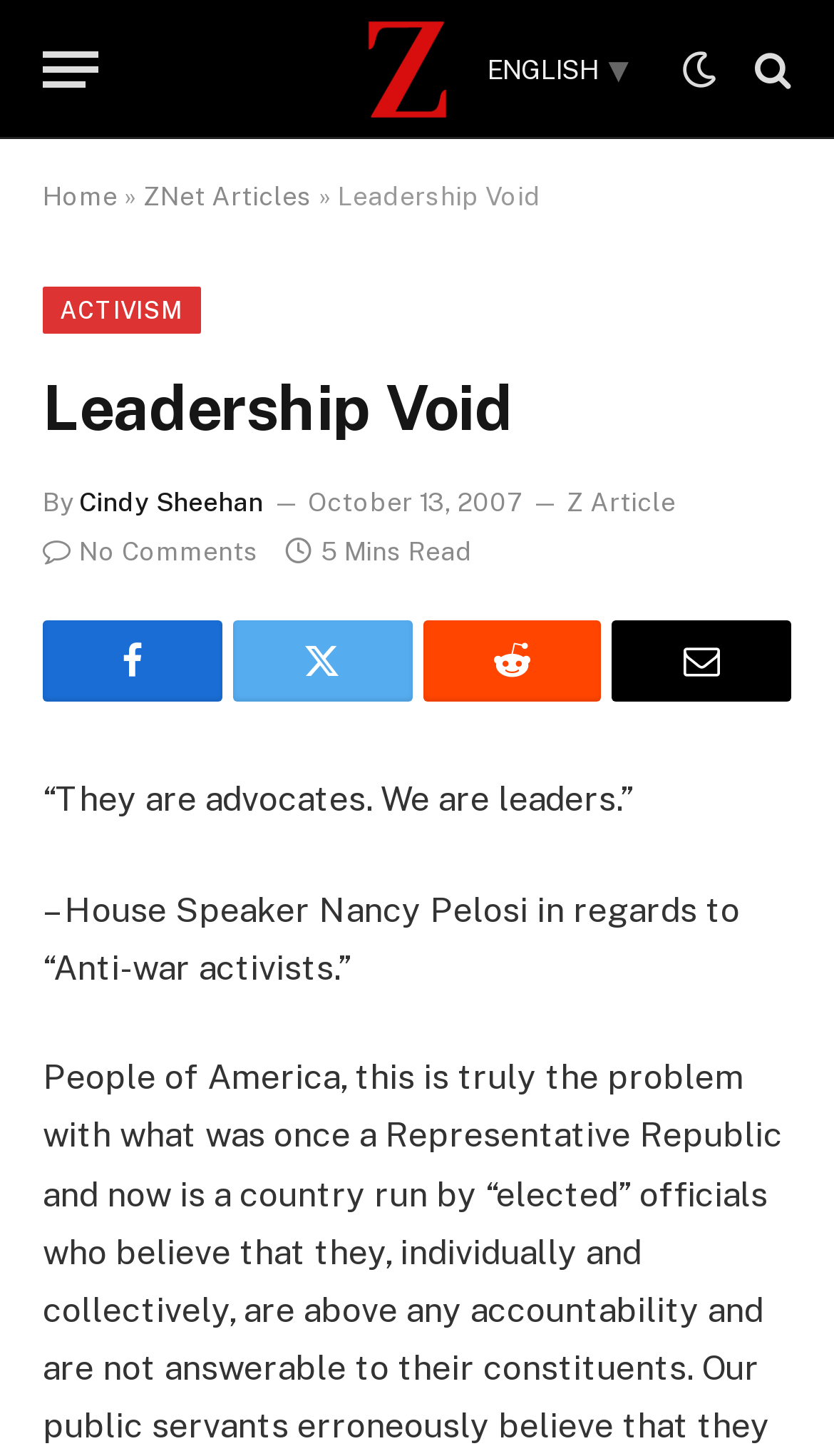Pinpoint the bounding box coordinates for the area that should be clicked to perform the following instruction: "Read the article by Cindy Sheehan".

[0.095, 0.335, 0.315, 0.356]